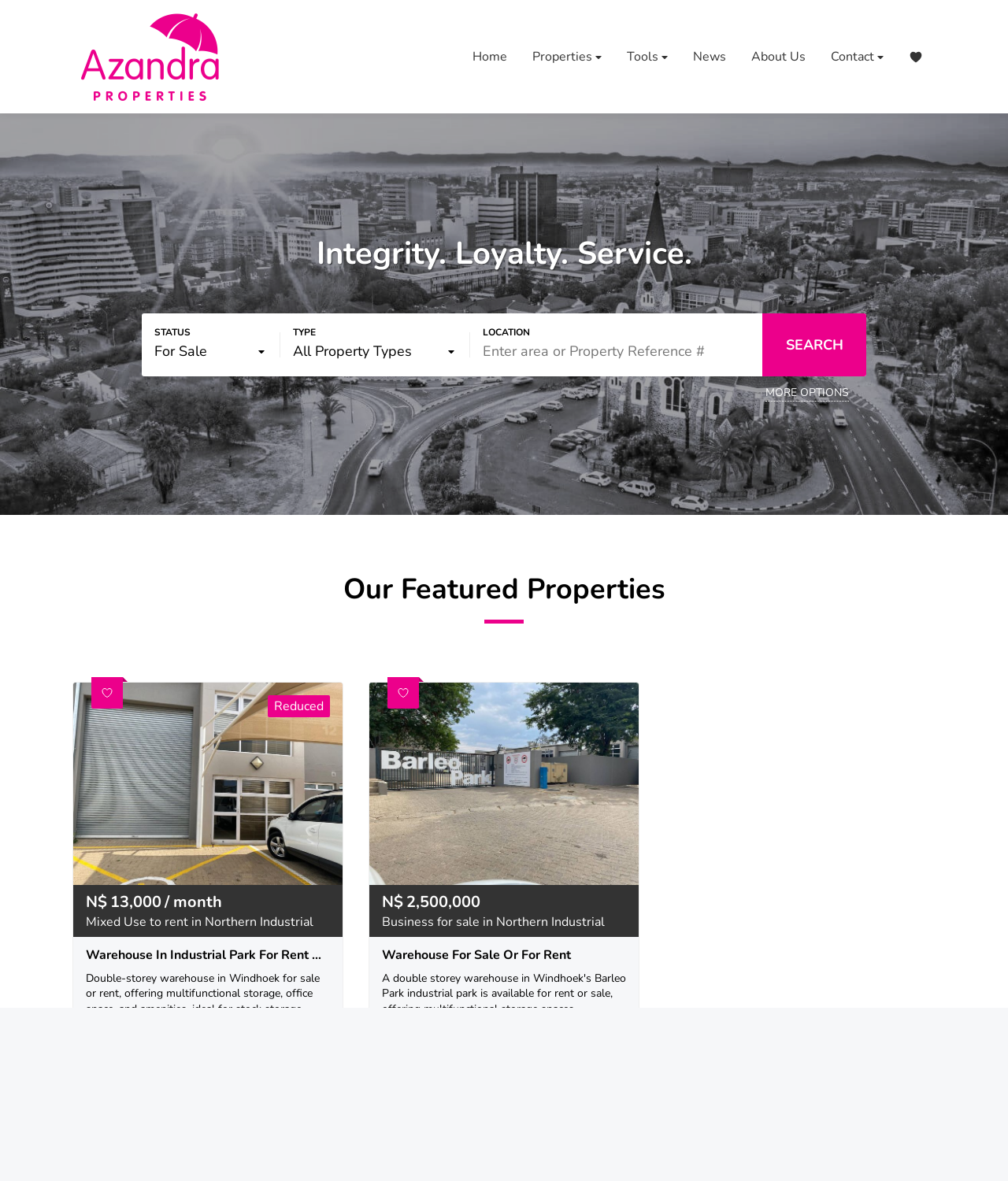Please identify the bounding box coordinates of the element that needs to be clicked to execute the following command: "Click the Azandra Properties logo". Provide the bounding box using four float numbers between 0 and 1, formatted as [left, top, right, bottom].

[0.072, 0.008, 0.228, 0.088]